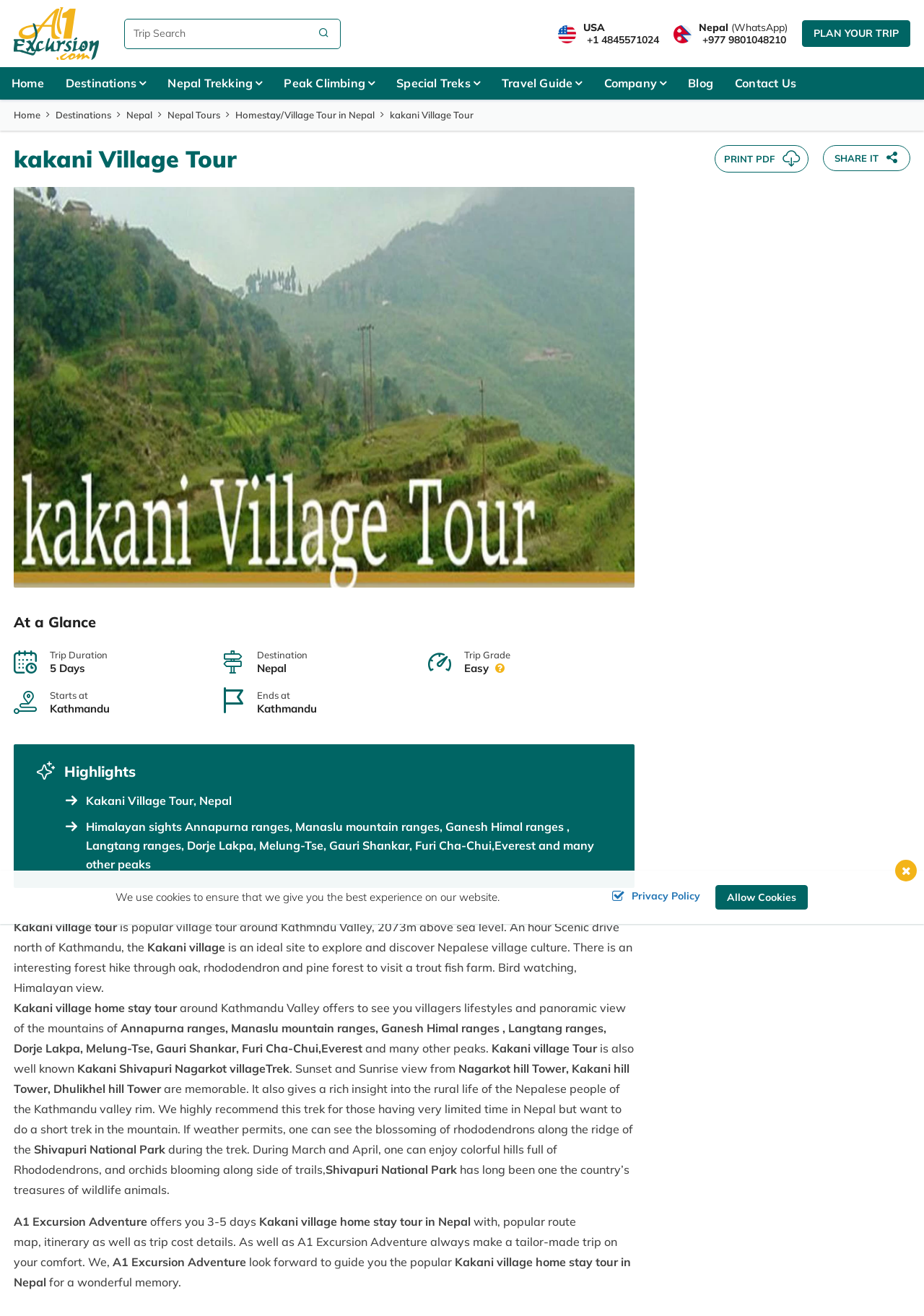What is the company name that offers the Kakani Village Tour?
Your answer should be a single word or phrase derived from the screenshot.

A1 Excursion Adventure